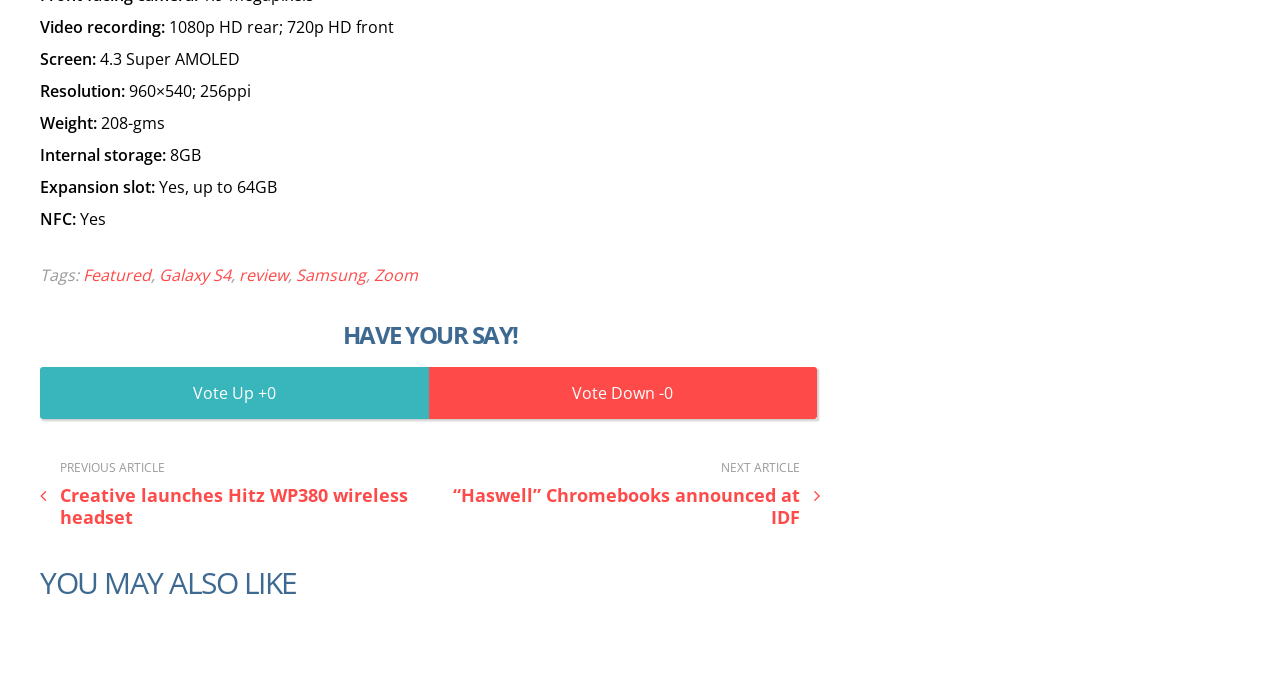Analyze the image and answer the question with as much detail as possible: 
What is the weight of the device?

I found the answer by looking at the 'Weight:' section, which is located at [0.031, 0.164, 0.076, 0.196] and has a corresponding text '208-gms' at [0.076, 0.164, 0.129, 0.196].